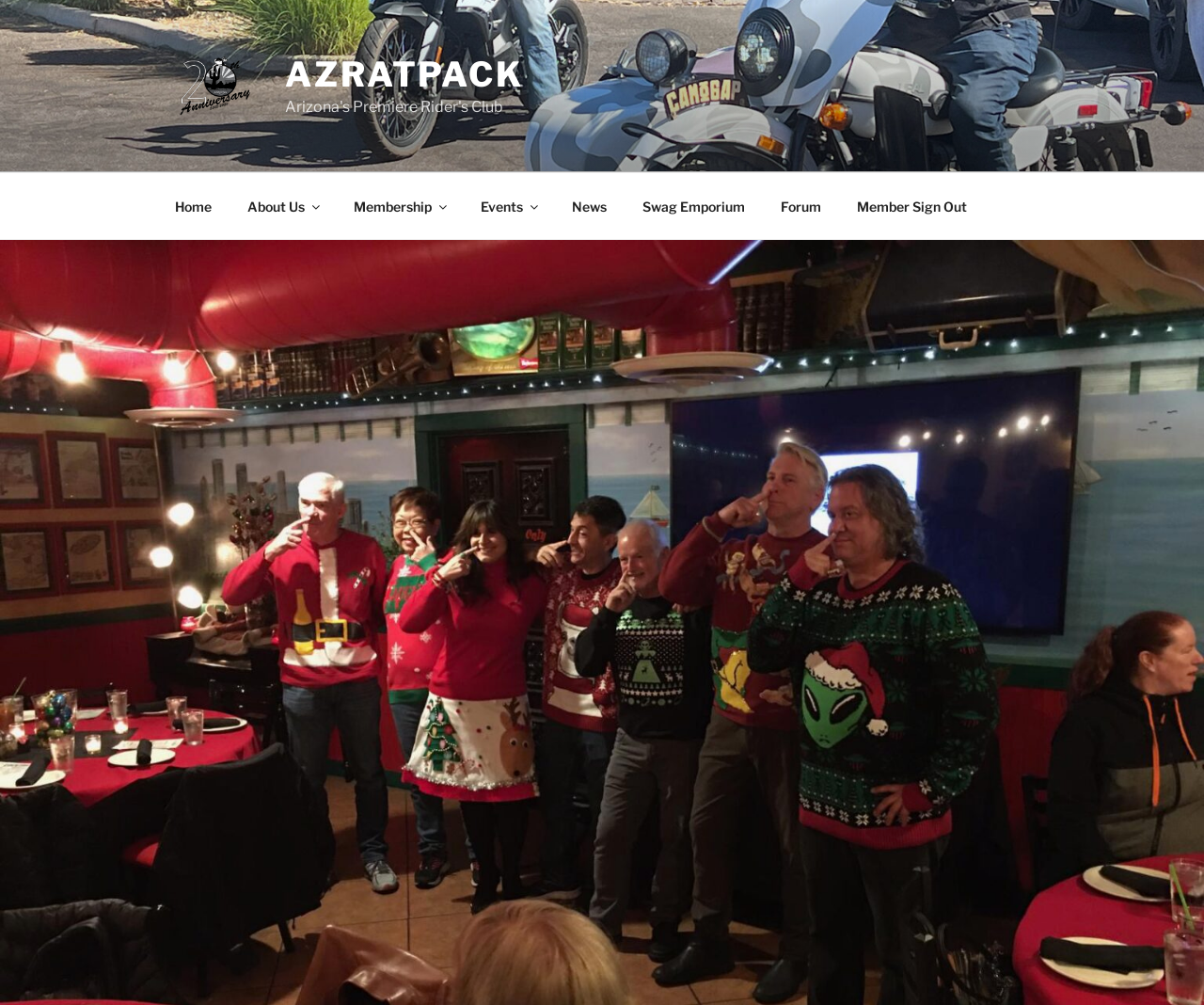Identify the bounding box coordinates for the element that needs to be clicked to fulfill this instruction: "view news". Provide the coordinates in the format of four float numbers between 0 and 1: [left, top, right, bottom].

[0.461, 0.182, 0.517, 0.228]